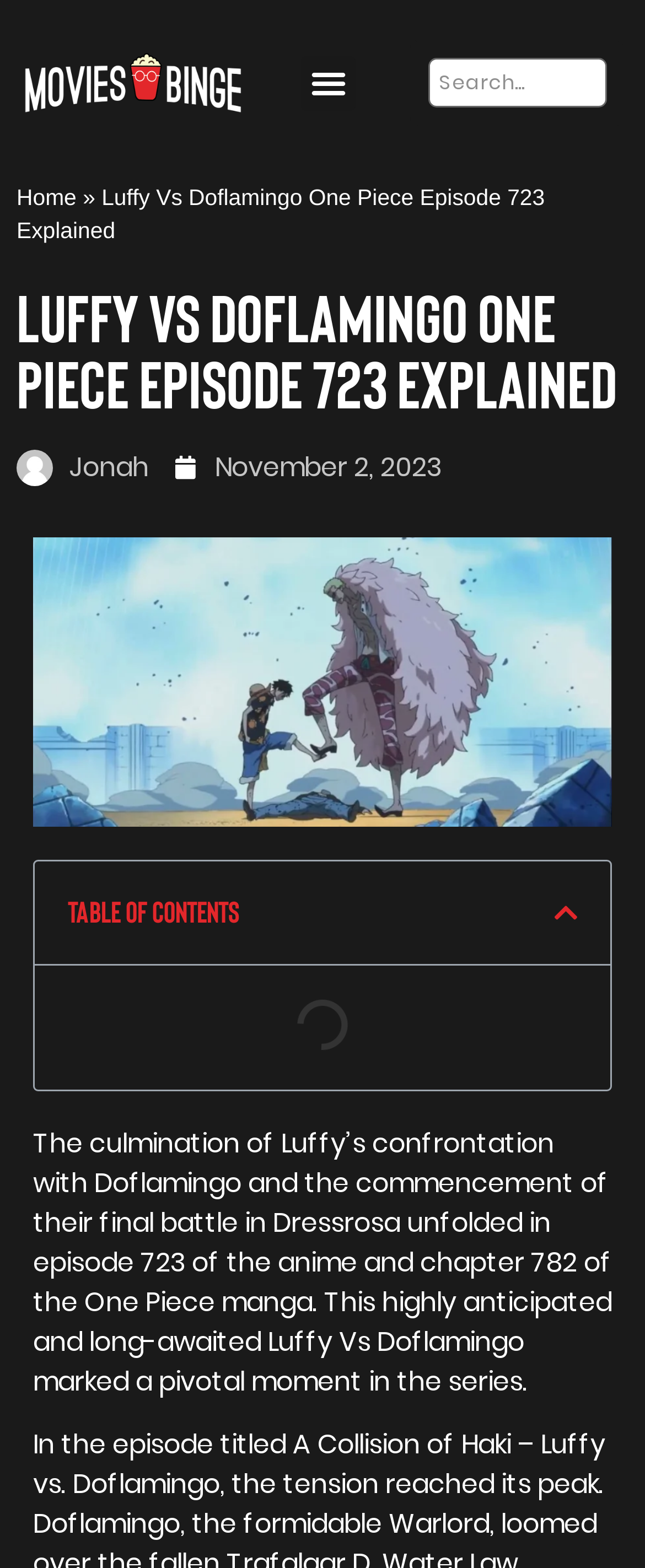What is the name of the anime episode explained on this page?
Please respond to the question thoroughly and include all relevant details.

I found the answer by looking at the title of the webpage, which is 'Luffy Vs Doflamingo One Piece Episode 723 Explained'. This title suggests that the webpage is explaining a specific episode of the anime One Piece, which is episode 723.